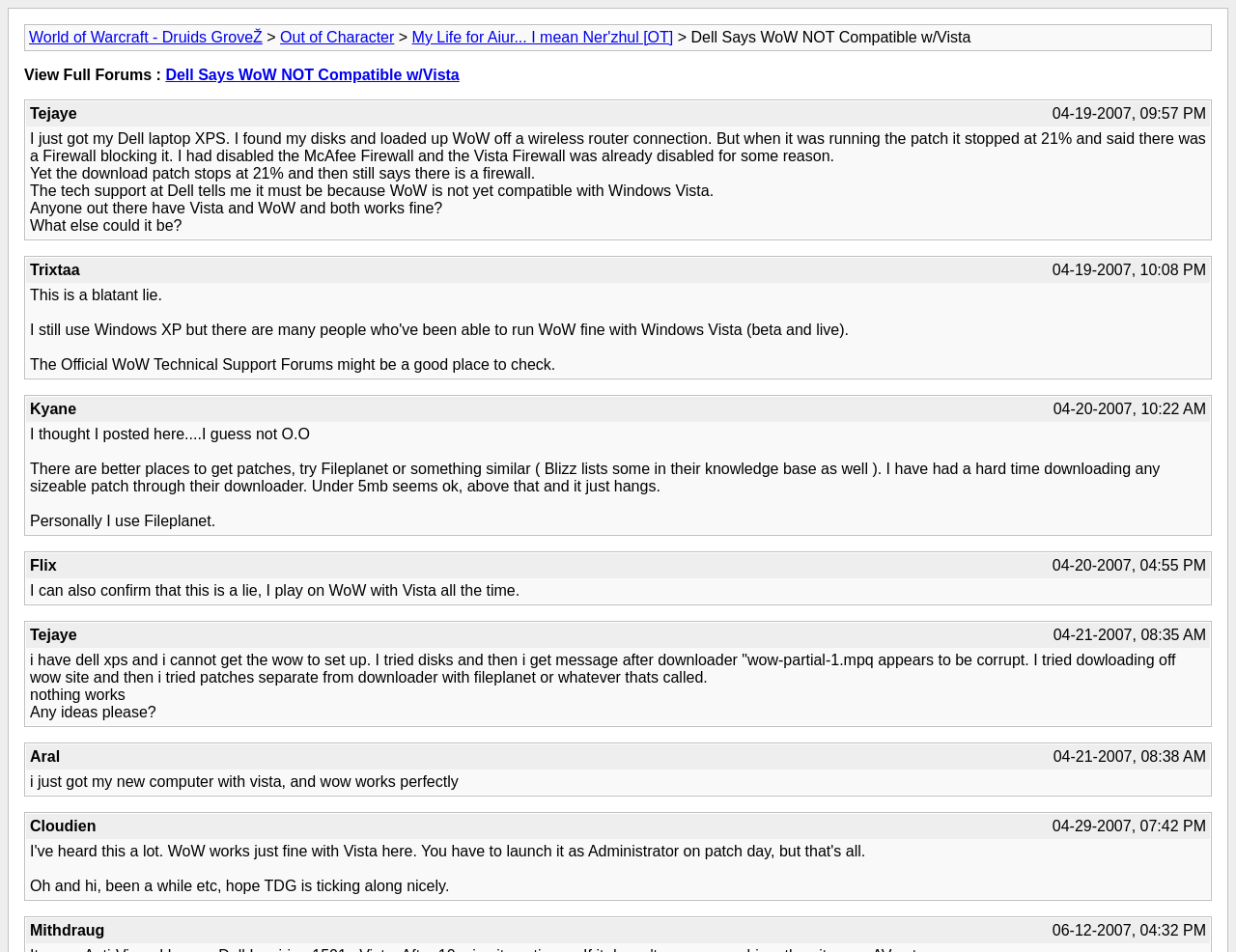How many posts are in this thread?
Using the image as a reference, answer the question with a short word or phrase.

13